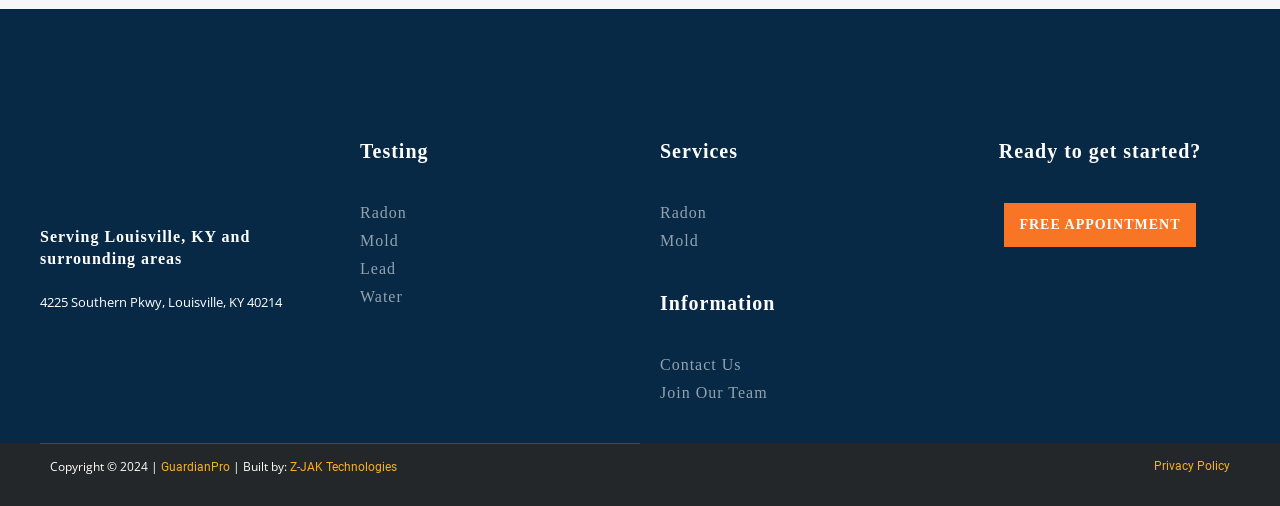Locate the bounding box coordinates of the element to click to perform the following action: 'Click on Radon link'. The coordinates should be given as four float values between 0 and 1, in the form of [left, top, right, bottom].

[0.281, 0.402, 0.5, 0.442]